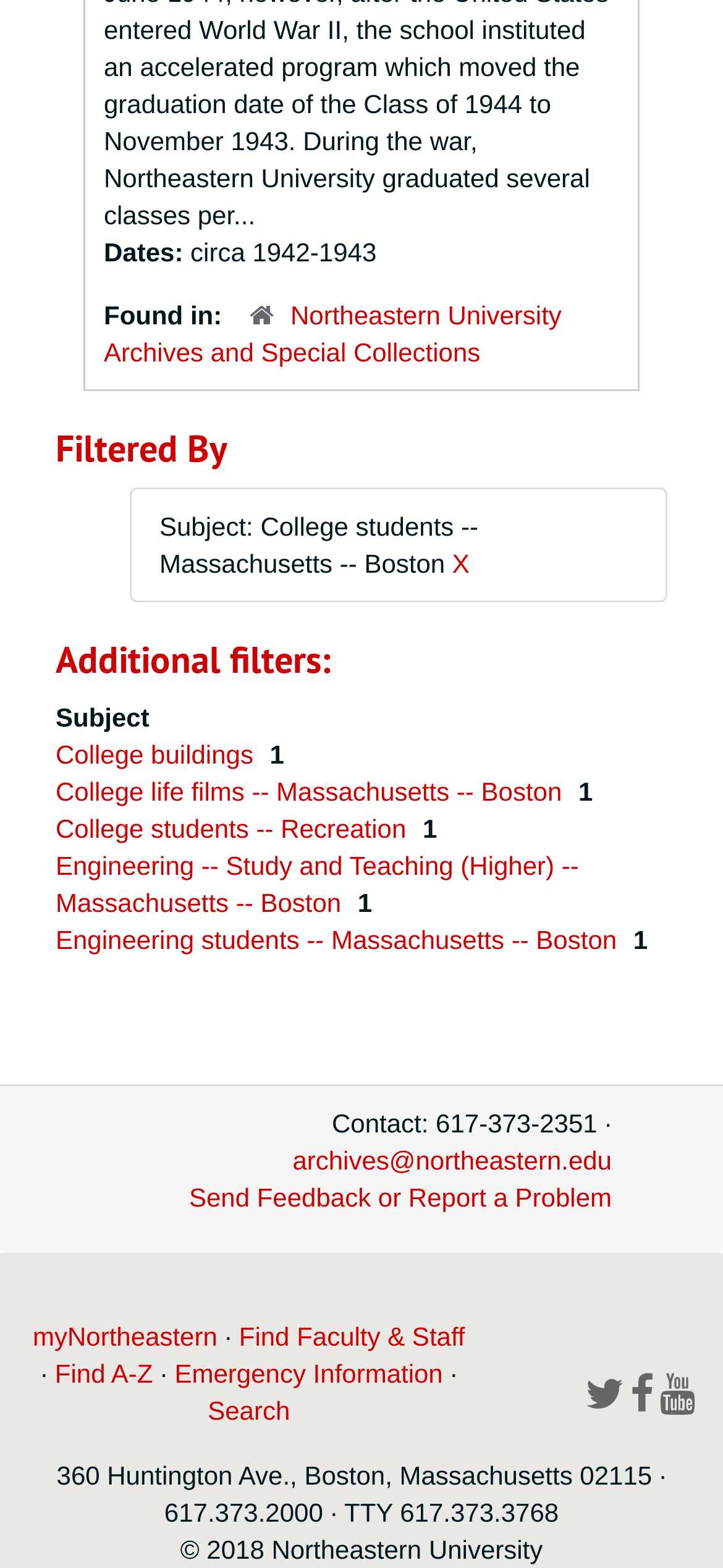Give a one-word or short-phrase answer to the following question: 
How can I contact the archives?

617-373-2351 or archives@northeastern.edu